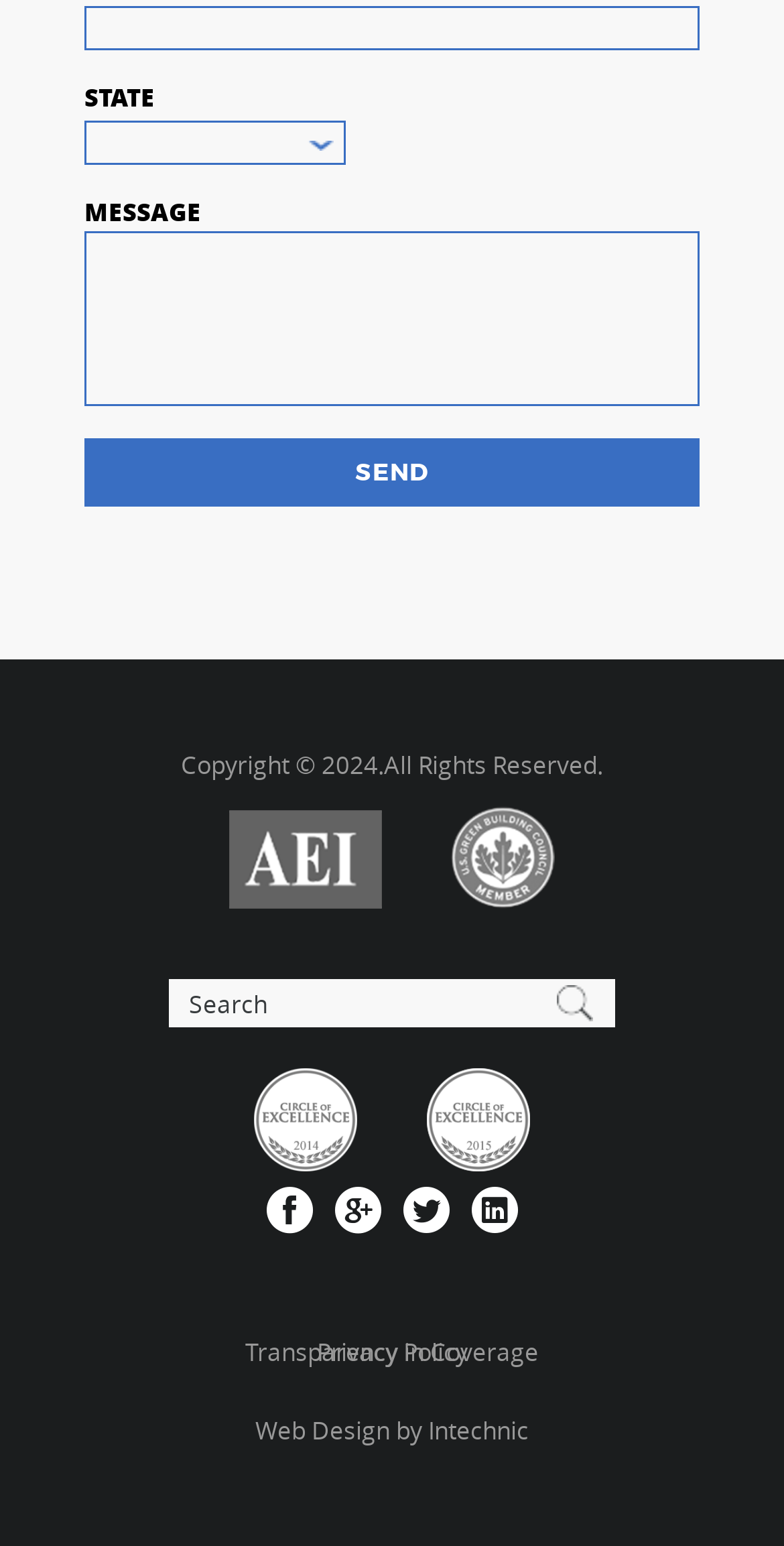Please determine the bounding box coordinates of the area that needs to be clicked to complete this task: 'View privacy policy'. The coordinates must be four float numbers between 0 and 1, formatted as [left, top, right, bottom].

[0.404, 0.86, 0.596, 0.889]